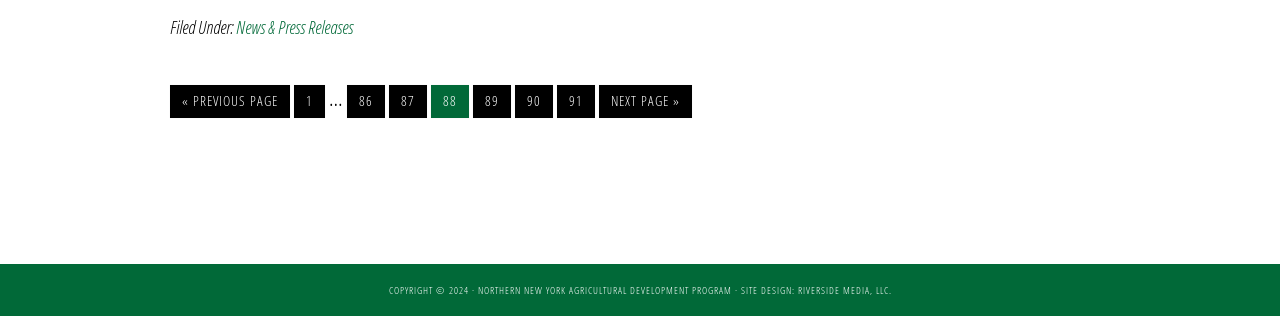By analyzing the image, answer the following question with a detailed response: Is there a previous page?

The presence of a previous page can be determined by looking at the link element with the text '« PREVIOUS PAGE' which indicates that there is a previous page.